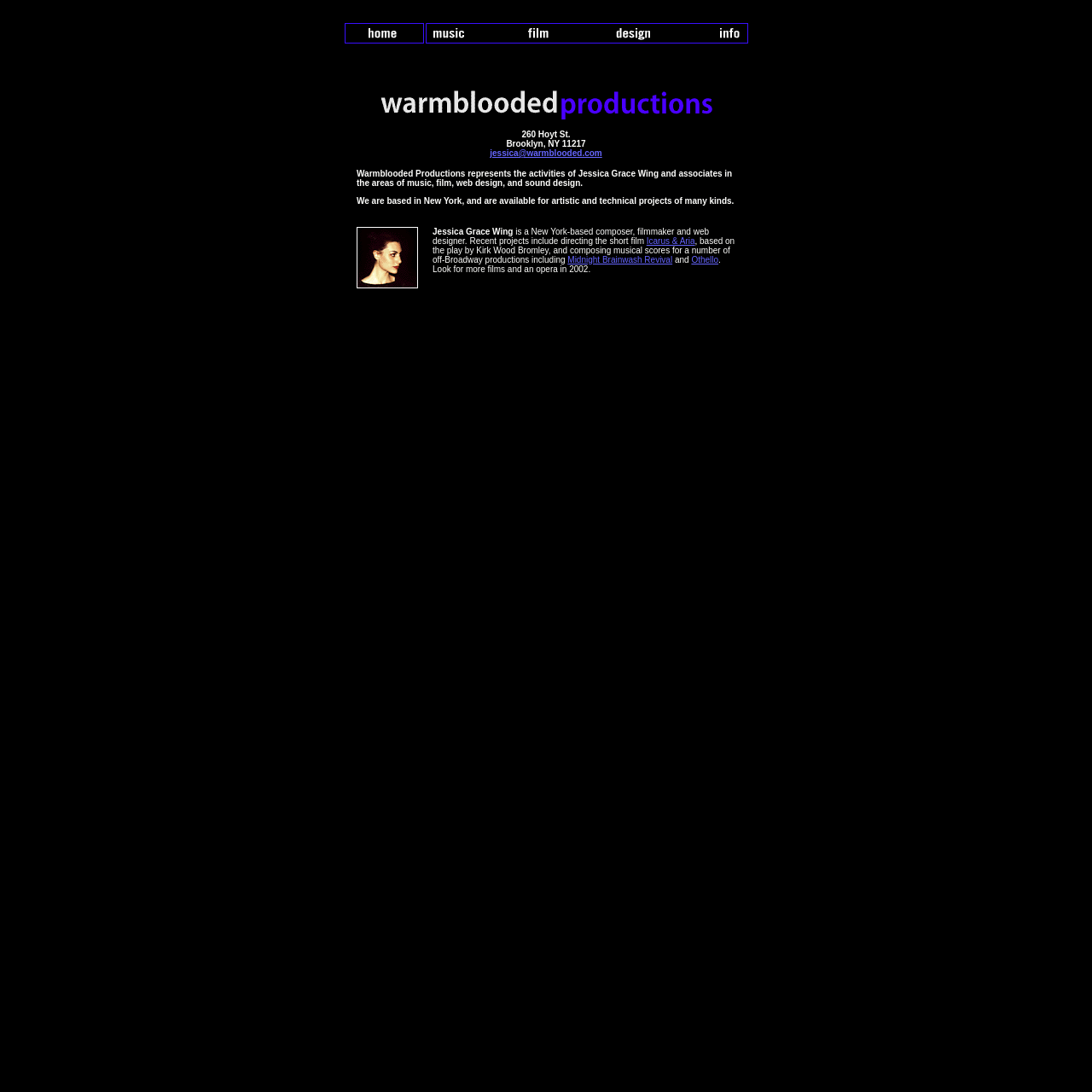Determine the bounding box for the described UI element: "Icarus & Aria".

[0.592, 0.216, 0.636, 0.225]